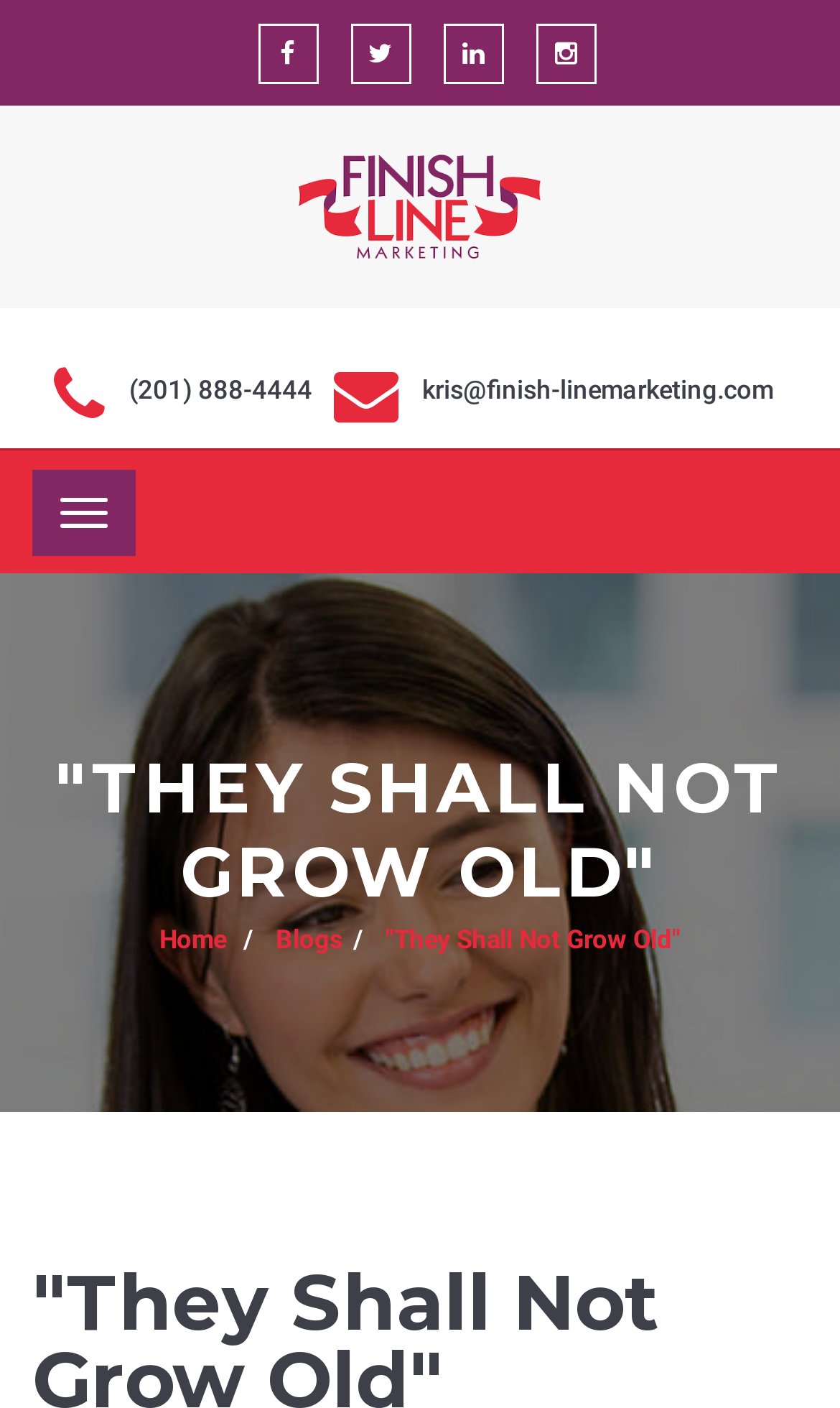What is the navigation button labeled?
Please answer using one word or phrase, based on the screenshot.

Toggle navigation